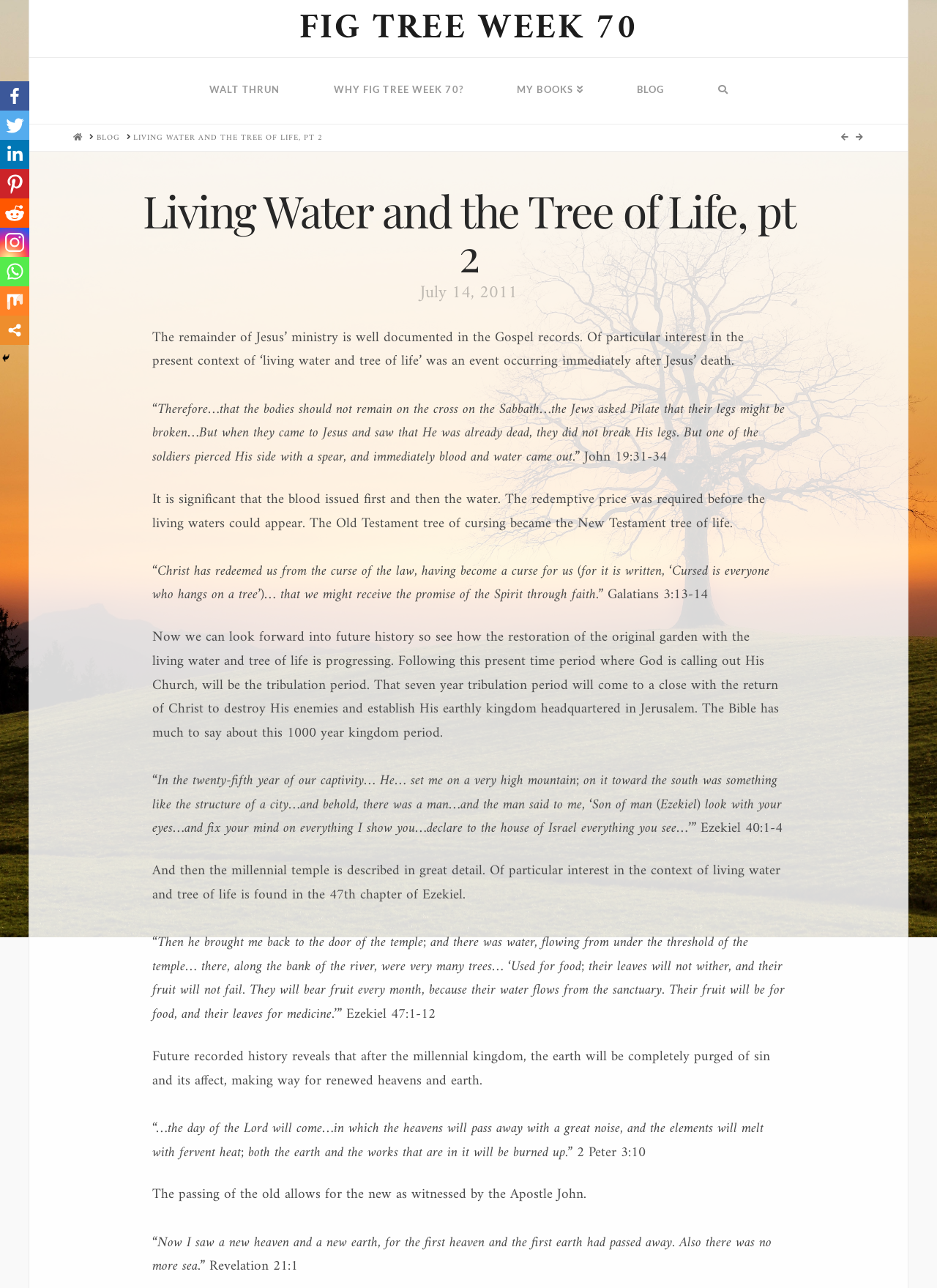Locate the primary headline on the webpage and provide its text.

Living Water and the Tree of Life, pt 2